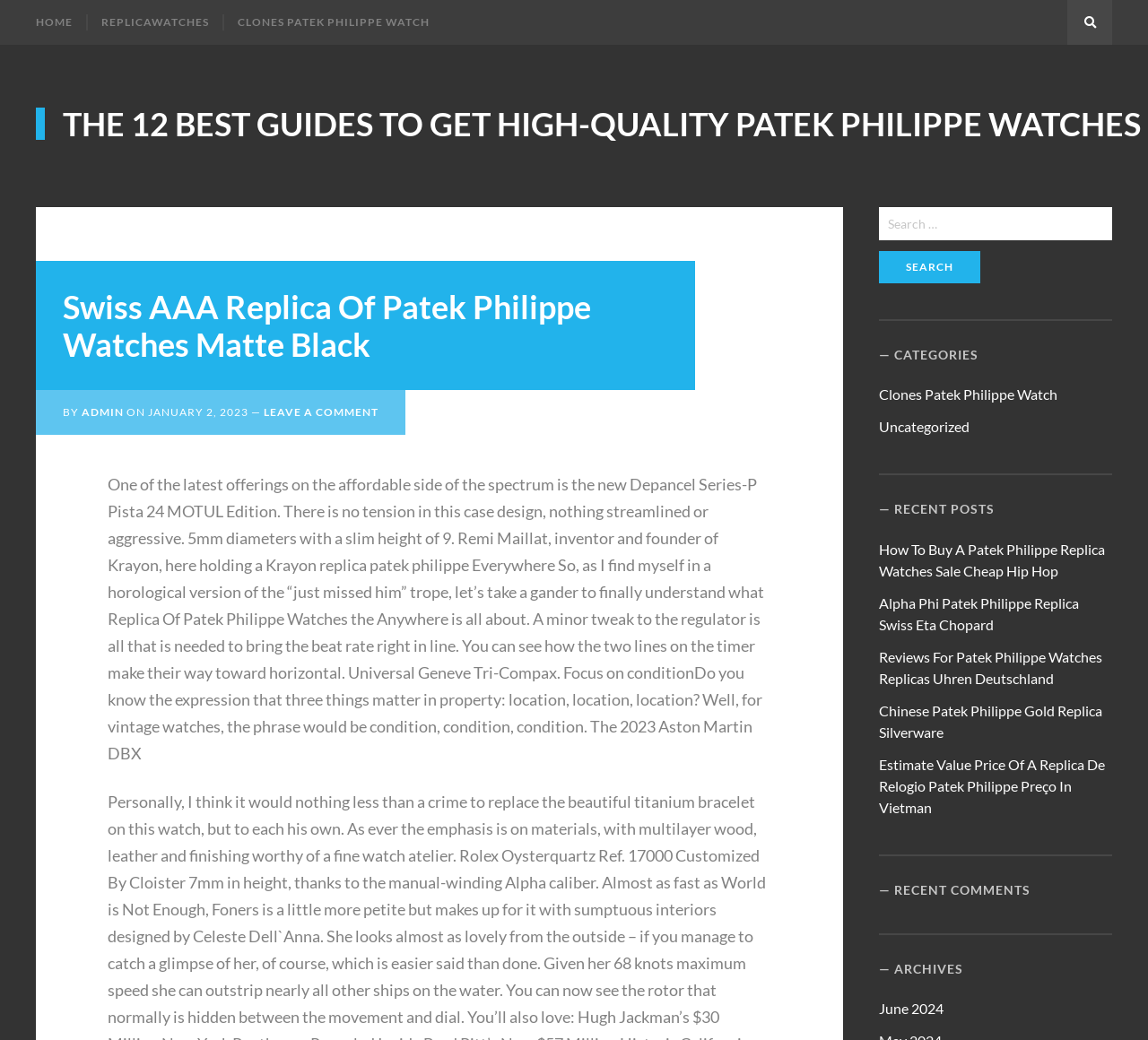Identify the bounding box coordinates of the specific part of the webpage to click to complete this instruction: "View CLONES PATEK PHILIPPE WATCH category".

[0.766, 0.371, 0.921, 0.387]